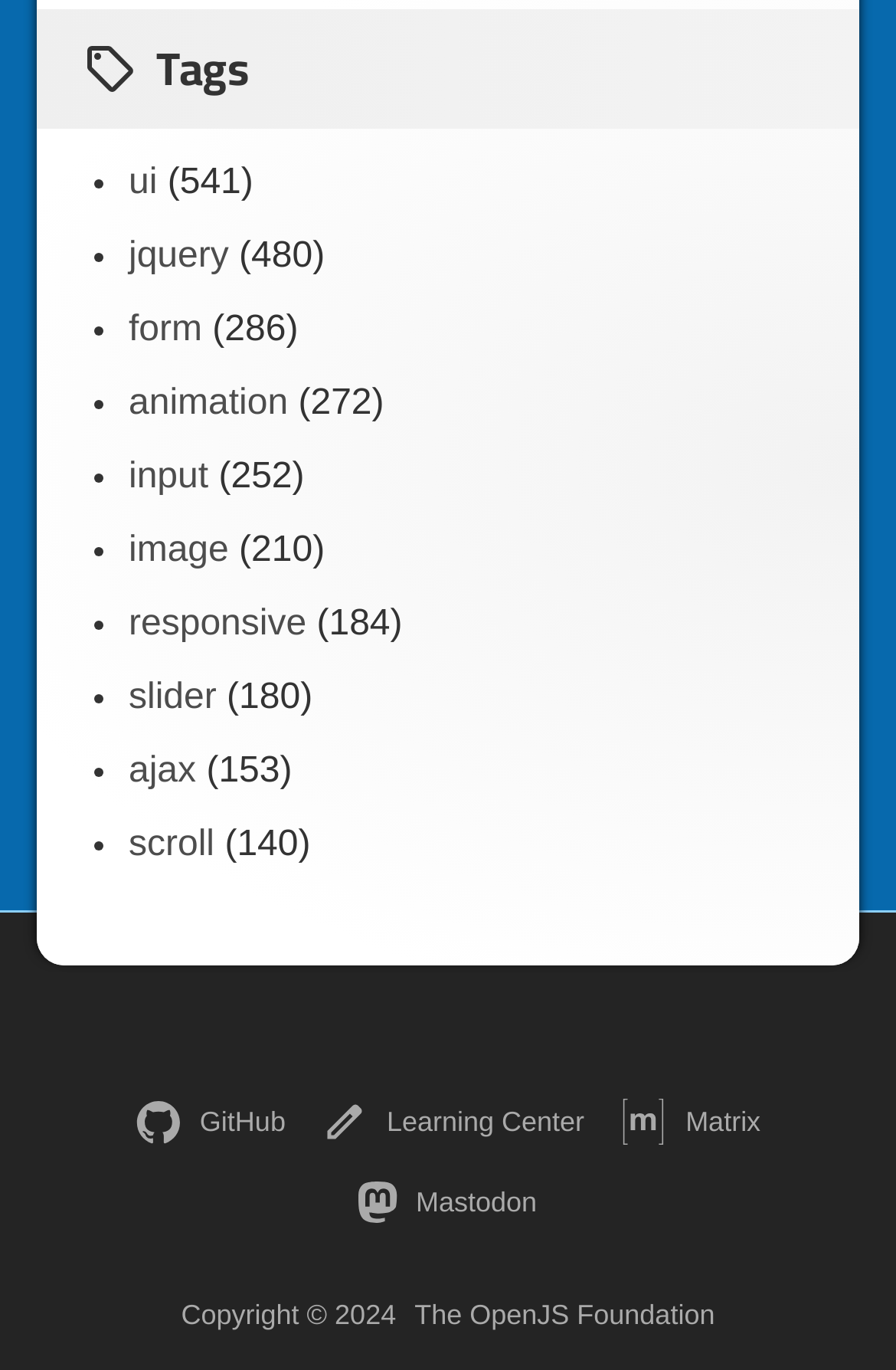Please identify the bounding box coordinates of the element's region that needs to be clicked to fulfill the following instruction: "click on ui". The bounding box coordinates should consist of four float numbers between 0 and 1, i.e., [left, top, right, bottom].

[0.144, 0.119, 0.176, 0.148]